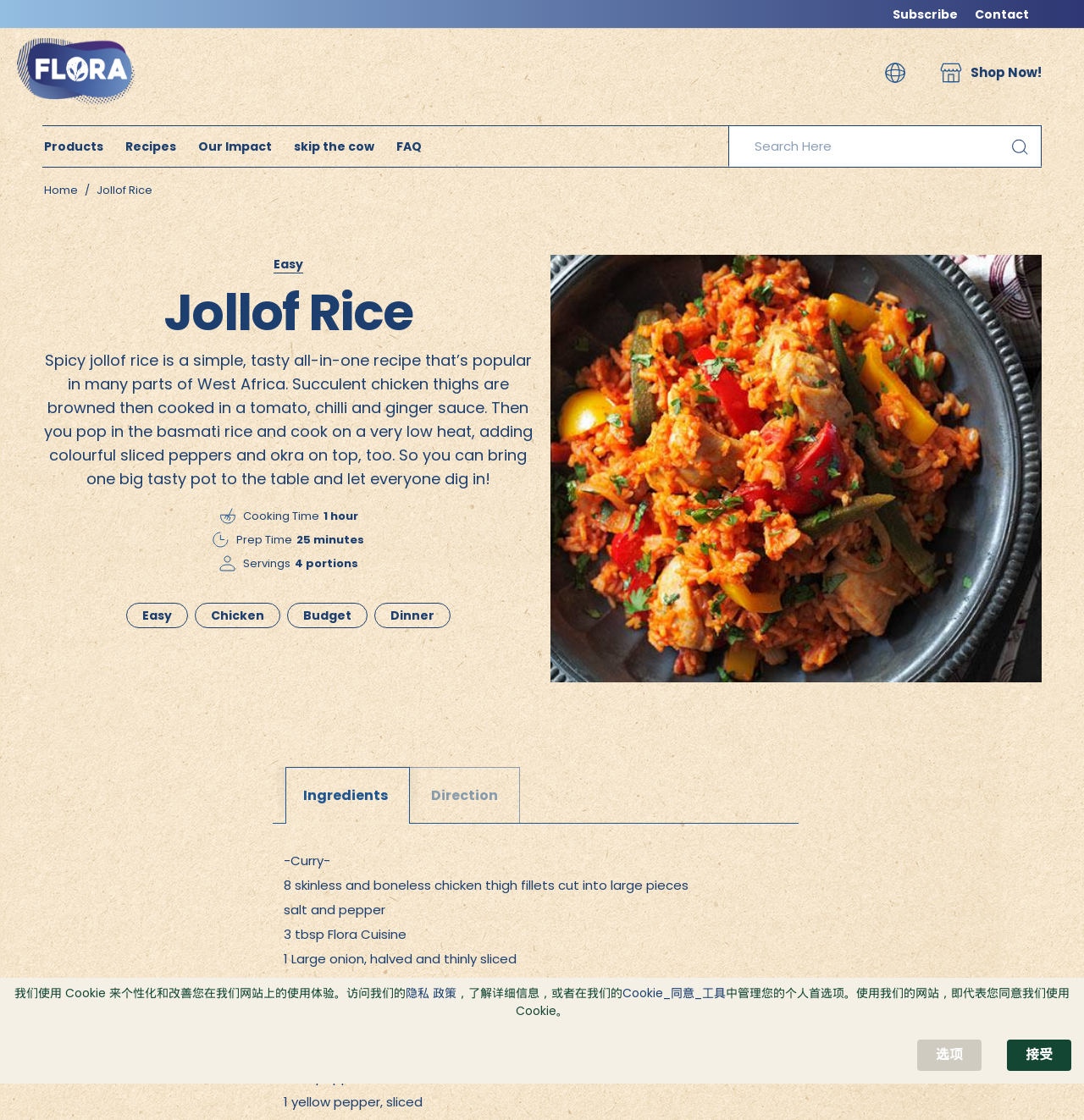Determine the bounding box for the HTML element described here: "Home". The coordinates should be given as [left, top, right, bottom] with each number being a float between 0 and 1.

[0.041, 0.163, 0.072, 0.177]